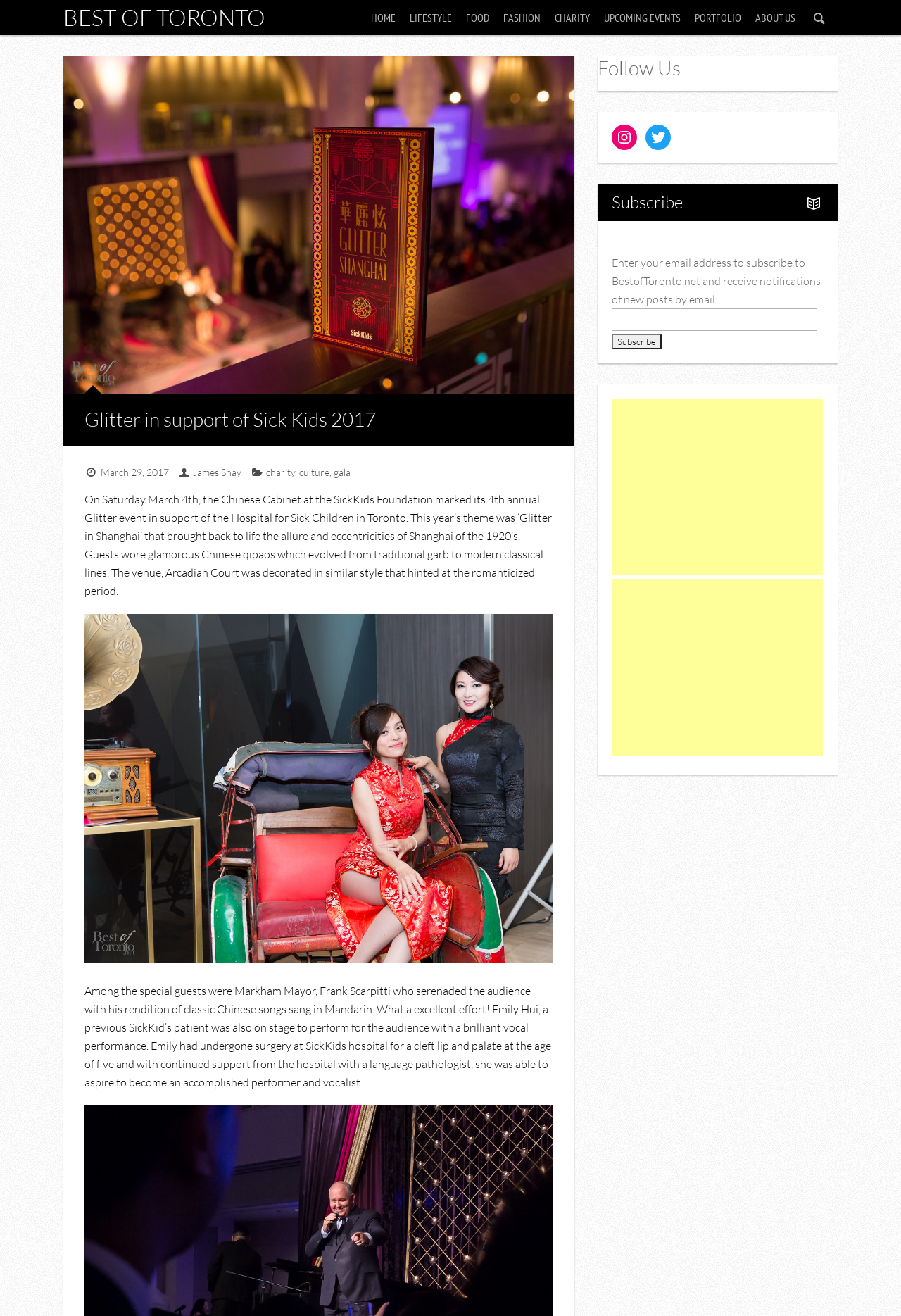Who performed on stage at the event?
Provide a one-word or short-phrase answer based on the image.

Markham Mayor and Emily Hui